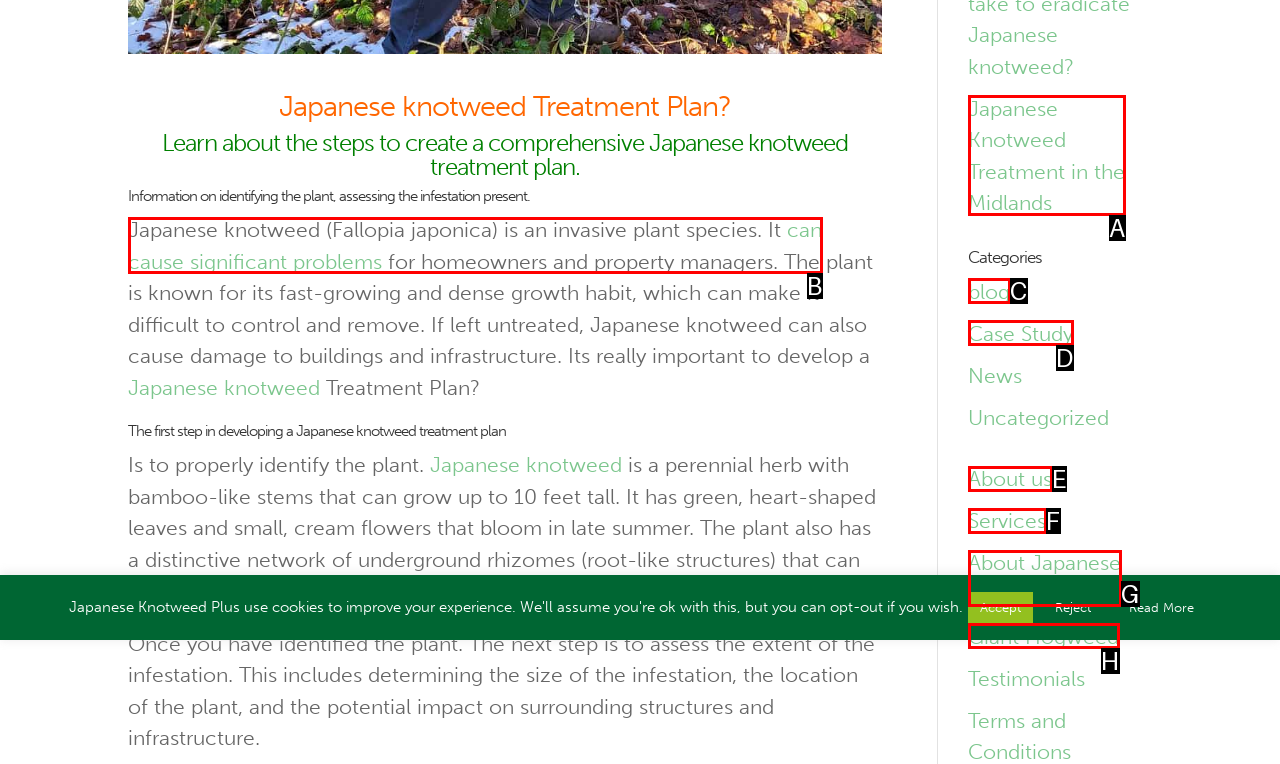Choose the option that best matches the element: About Japanese Knotweed.
Respond with the letter of the correct option.

G